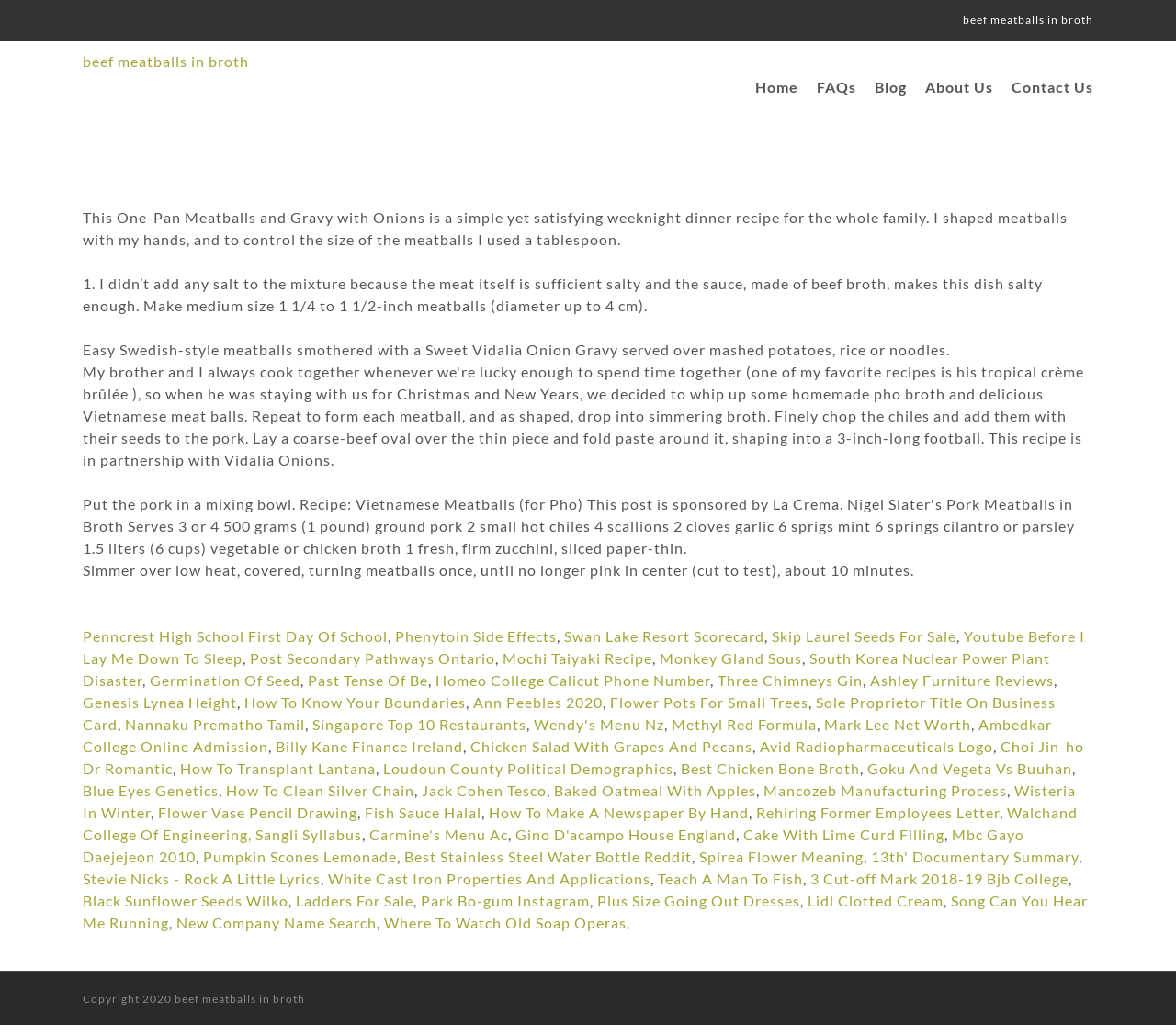Please answer the following question using a single word or phrase: 
What is the size of the meatballs recommended?

1 1/4 to 1 1/2 inches